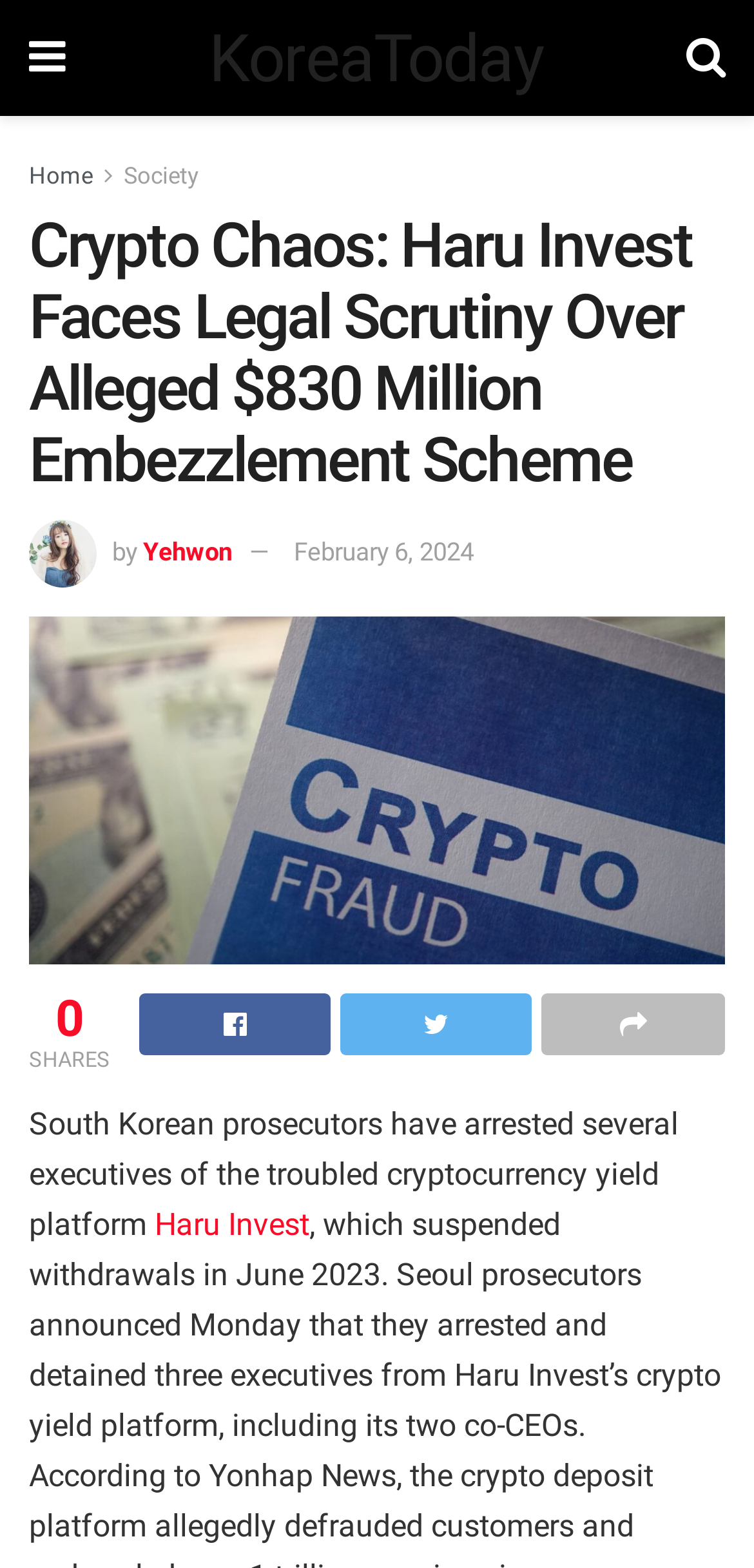Locate the bounding box of the UI element with the following description: "February 6, 2024".

[0.39, 0.343, 0.628, 0.362]